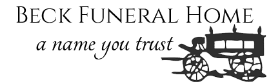Describe the image with as much detail as possible.

The image features the logo of Beck Funeral Home, prominently displaying the name in elegant typography. The text "BECK FUNERAL HOME" is bold and emphasizes the establishment's professionalism and trustworthiness. Below it, the phrase "a name you trust" is inscribed in a softer, more flowing font, suggesting compassion and reliability. Complementing the text is a silhouette of a horse-drawn carriage, symbolizing traditional funeral services and a respectful approach to honoring loved ones. This logo encapsulates the essence of the funeral home's commitment to providing dignified and reassuring services in Rogers City, MI.